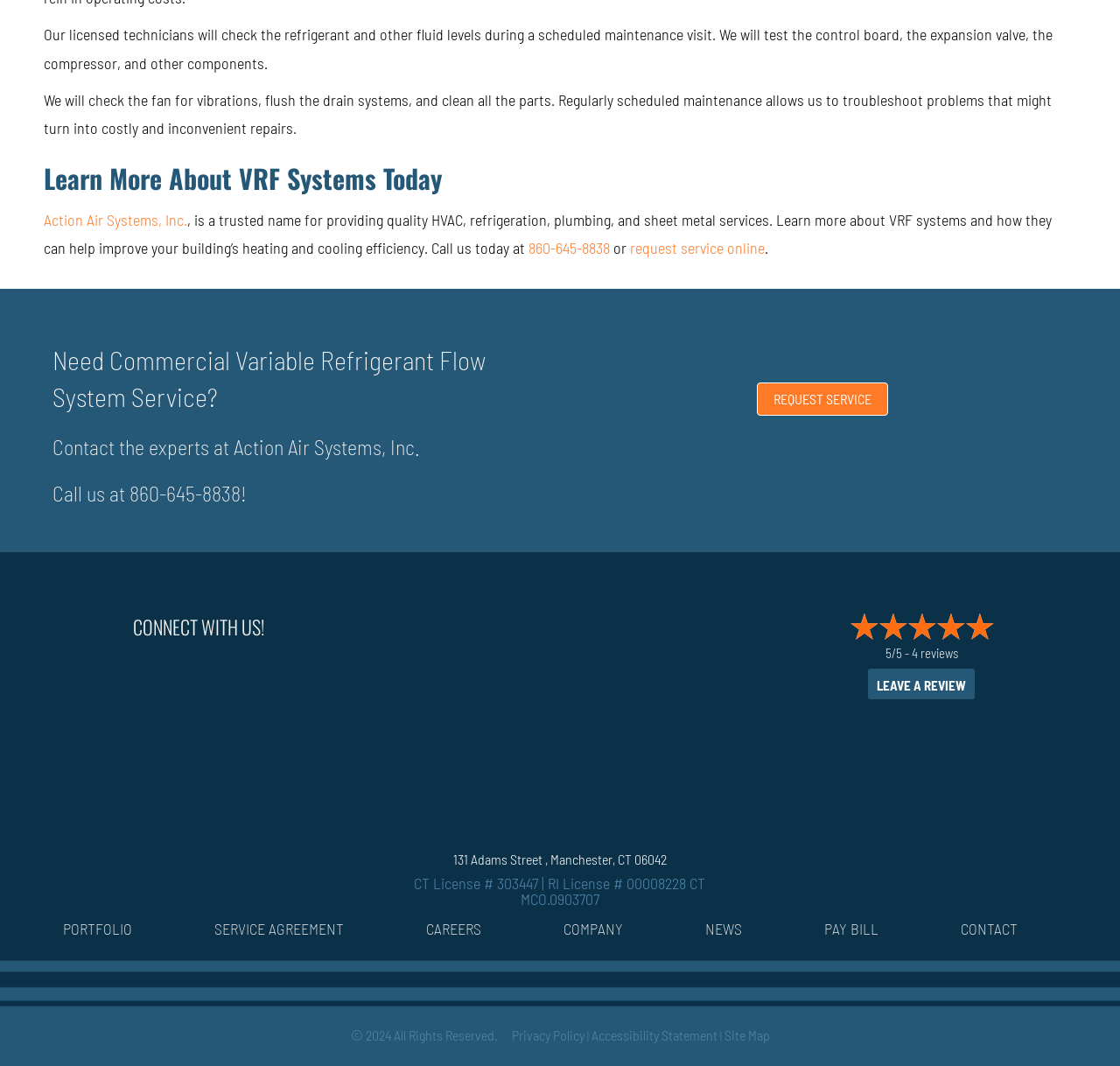Find and specify the bounding box coordinates that correspond to the clickable region for the instruction: "Contact the experts".

[0.676, 0.358, 0.793, 0.39]